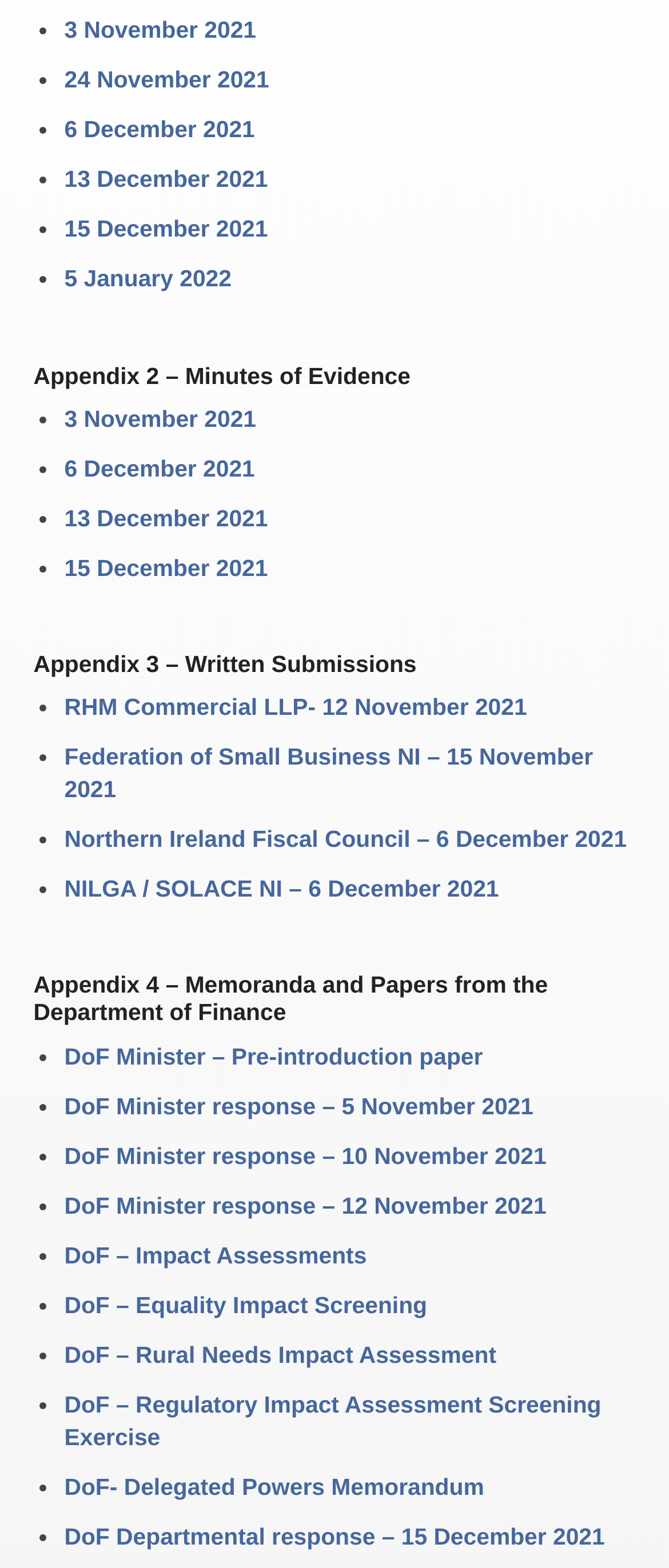Please identify the bounding box coordinates of the clickable region that I should interact with to perform the following instruction: "Login to the system". The coordinates should be expressed as four float numbers between 0 and 1, i.e., [left, top, right, bottom].

None